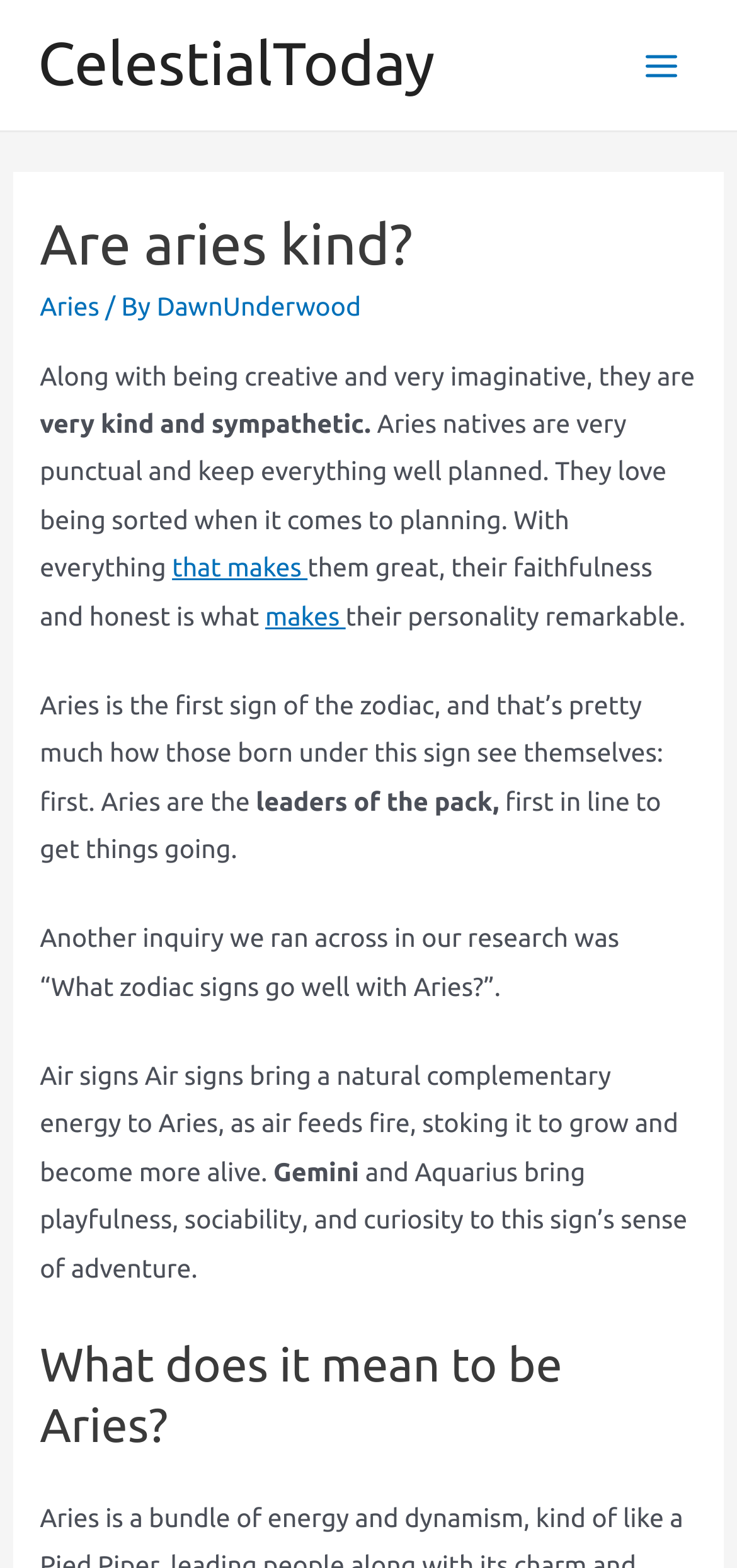Answer this question in one word or a short phrase: What do Aries love when it comes to planning?

being sorted